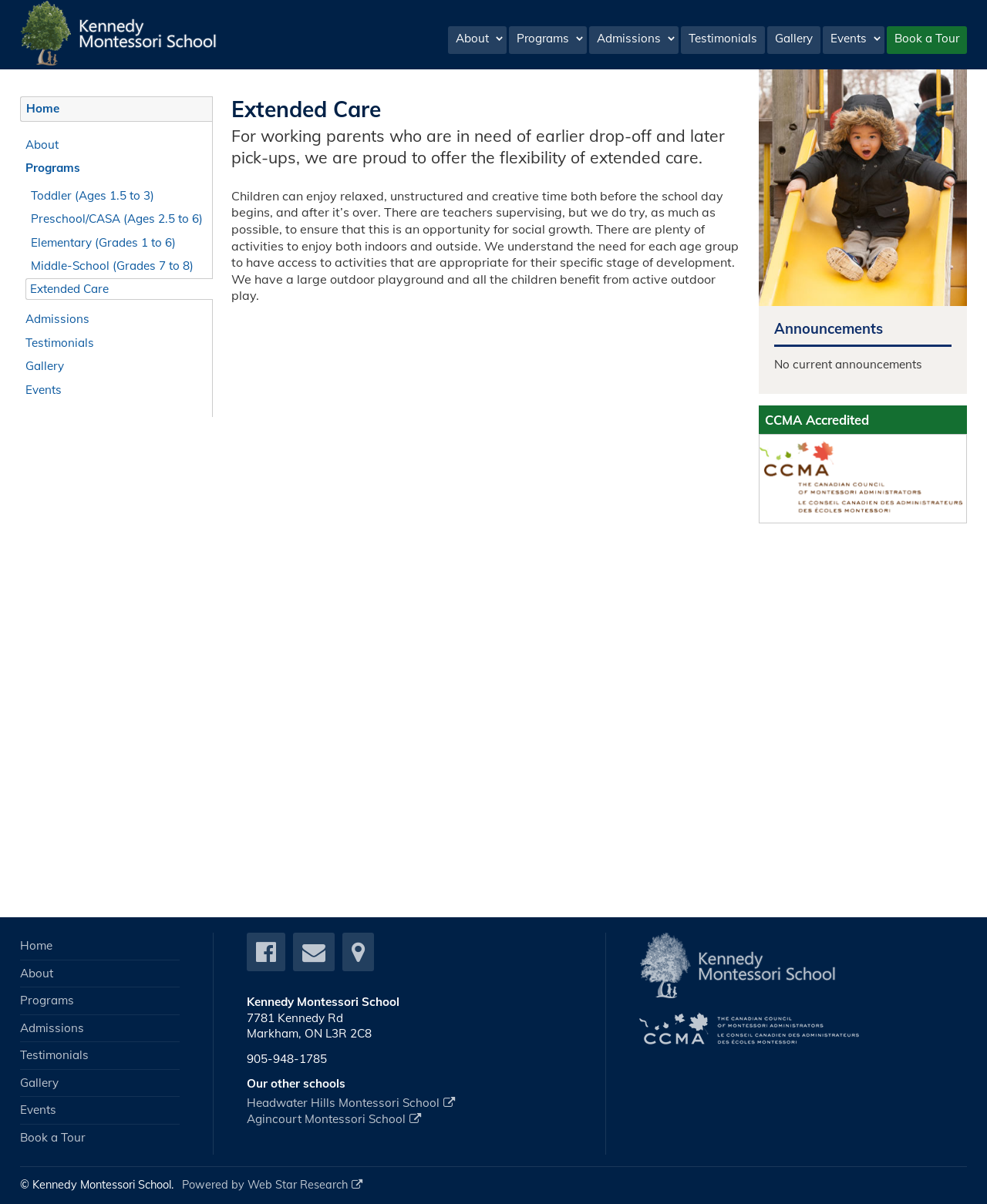Explain in detail what you observe on this webpage.

The webpage is about the Extended Care program at Kennedy Montessori School. At the top, there is a logo and a navigation menu with links to different sections of the website, including "About", "Programs", "Admissions", "Testimonials", "Gallery", "Events", and "Book a Tour". Below the navigation menu, there is a heading that reads "Extended Care" and a brief description of the program, which provides flexible care for working parents.

To the right of the description, there is a section with links to different age groups, including "Toddler", "Preschool/CASA", "Elementary", and "Middle-School". Below this section, there is a heading that reads "Announcements" with a message indicating that there are no current announcements.

Further down the page, there is a section with a heading that reads "CCMA Accredited" and a link to learn more about the accreditation. To the right of this section, there is a list of links to different pages, including "Home", "About", "Programs", "Admissions", "Testimonials", "Gallery", and "Events".

At the bottom of the page, there is a section with contact information, including the school's address, phone number, and email address. There are also links to connect with the school on Facebook, email the school, and view the school's location on a map. Additionally, there is a section that lists the school's other locations, including Headwater Hills Montessori School and Agincourt Montessori School.

Finally, at the very bottom of the page, there is a copyright notice and a link to the website's developer, Web Star Research. There is also a "Scroll Back to Top" button in the bottom right corner of the page.